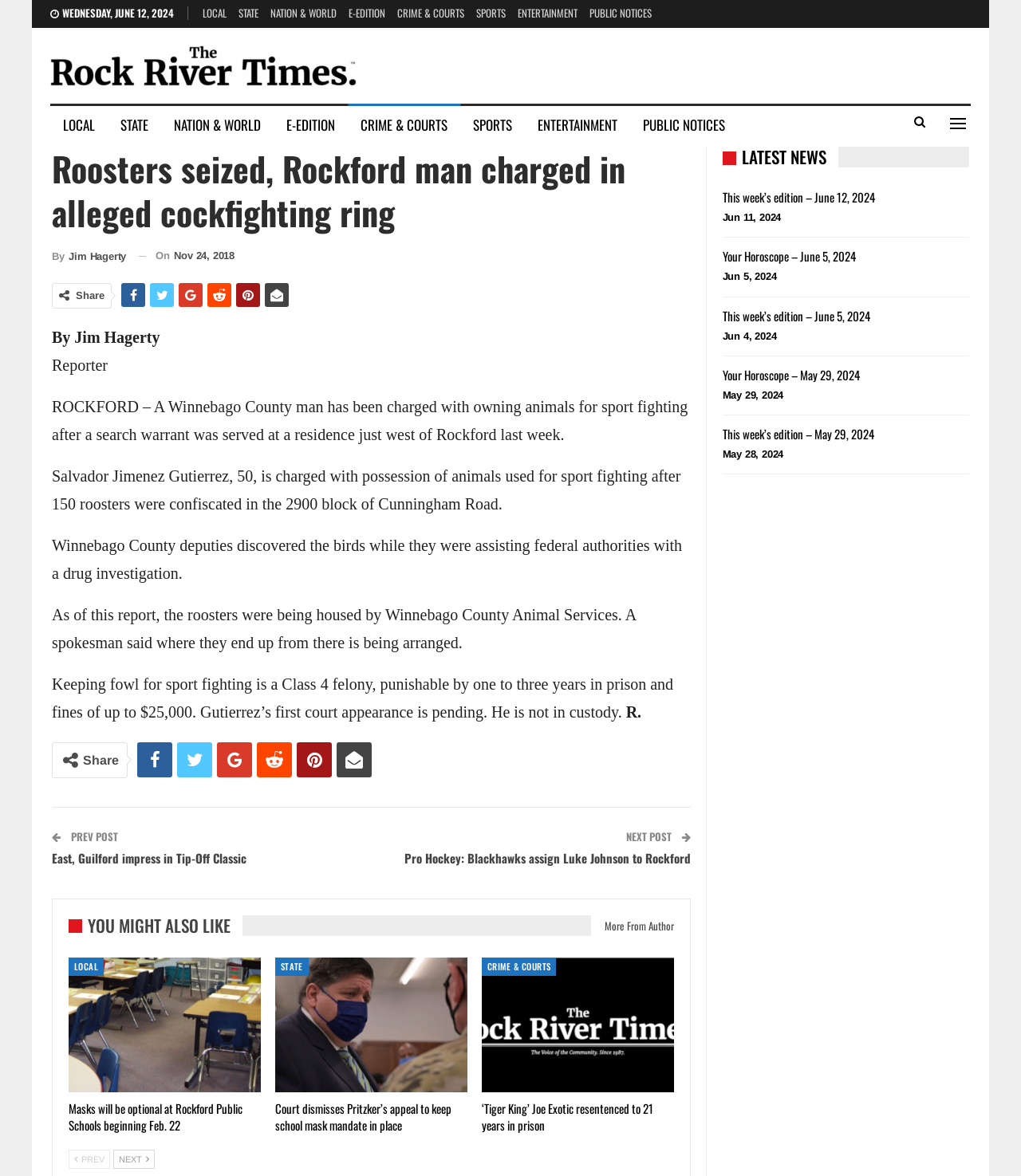Determine the bounding box coordinates of the clickable element to achieve the following action: 'Click on the 'LOCAL' link'. Provide the coordinates as four float values between 0 and 1, formatted as [left, top, right, bottom].

[0.198, 0.004, 0.222, 0.018]